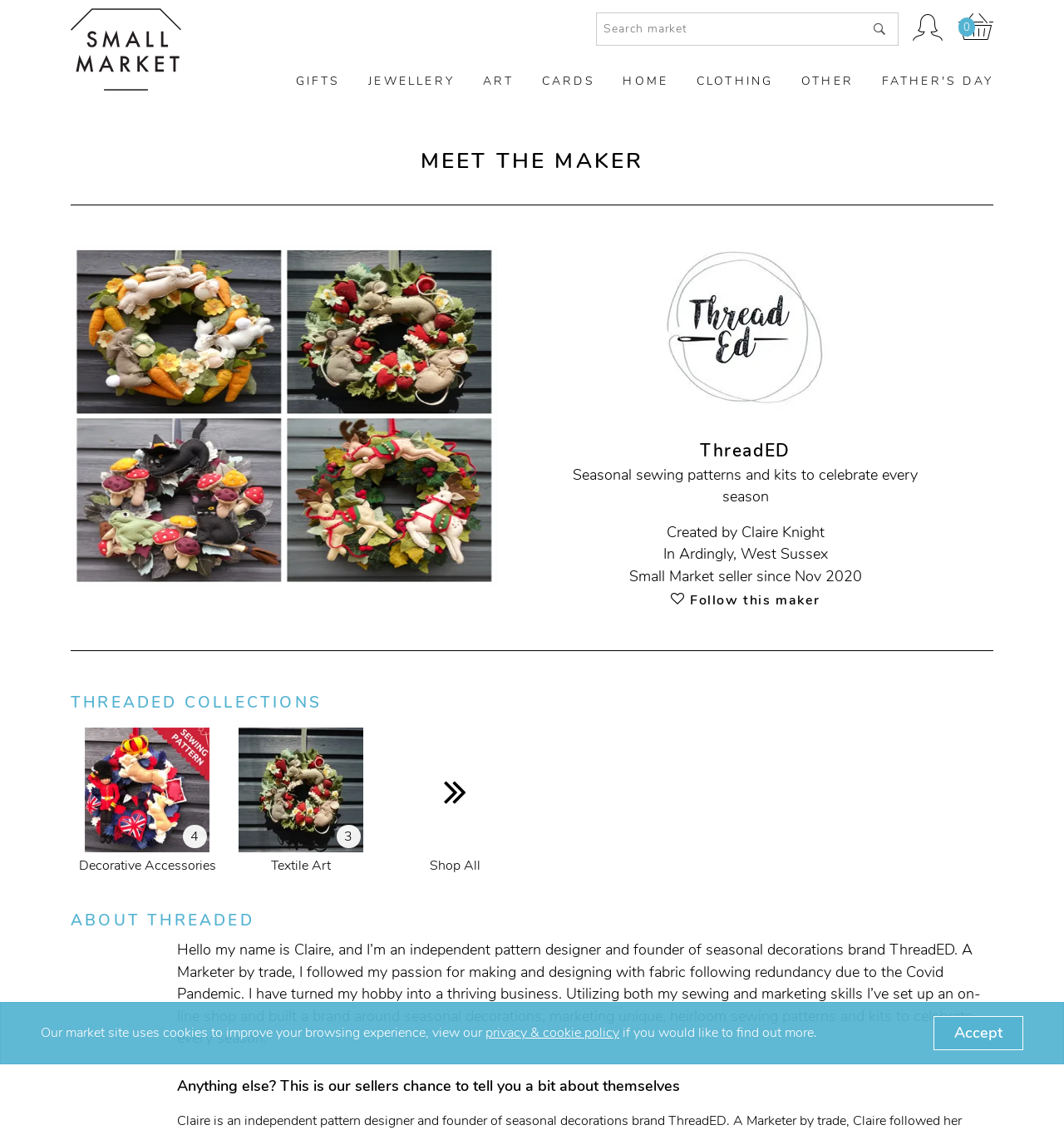Locate the bounding box coordinates of the area where you should click to accomplish the instruction: "explore anger management".

None